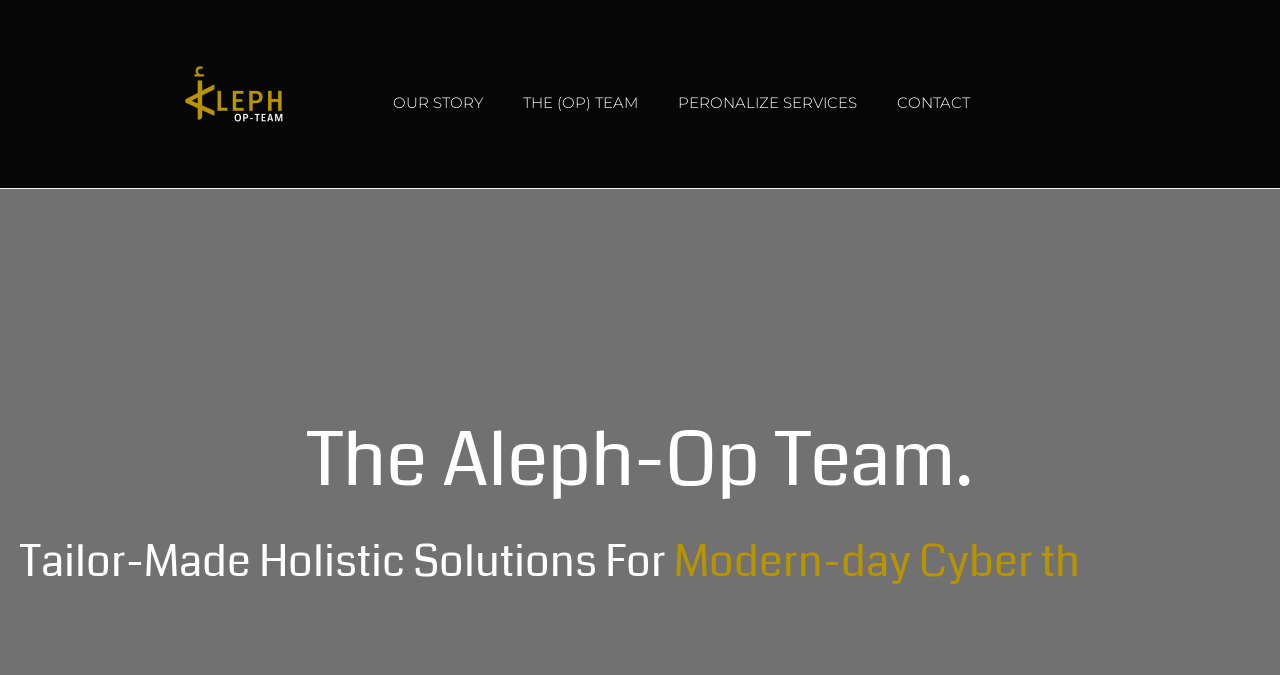Explain the webpage in detail, including its primary components.

The webpage is titled "Aleph-Op – Aleph-Op" and has a navigation menu at the top with five links: an empty link, "OUR STORY", "THE (OP) TEAM", "PERONALIZE SERVICES", and "CONTACT", which are evenly spaced and horizontally aligned.

Below the navigation menu, there is a prominent heading that reads "The Aleph-Op Team." which spans almost the entire width of the page.

Further down, there is another heading that takes up most of the page's width, which describes the company's services, stating "Tailor-Made Holistic Solutions For Modern-day Cyber threats".